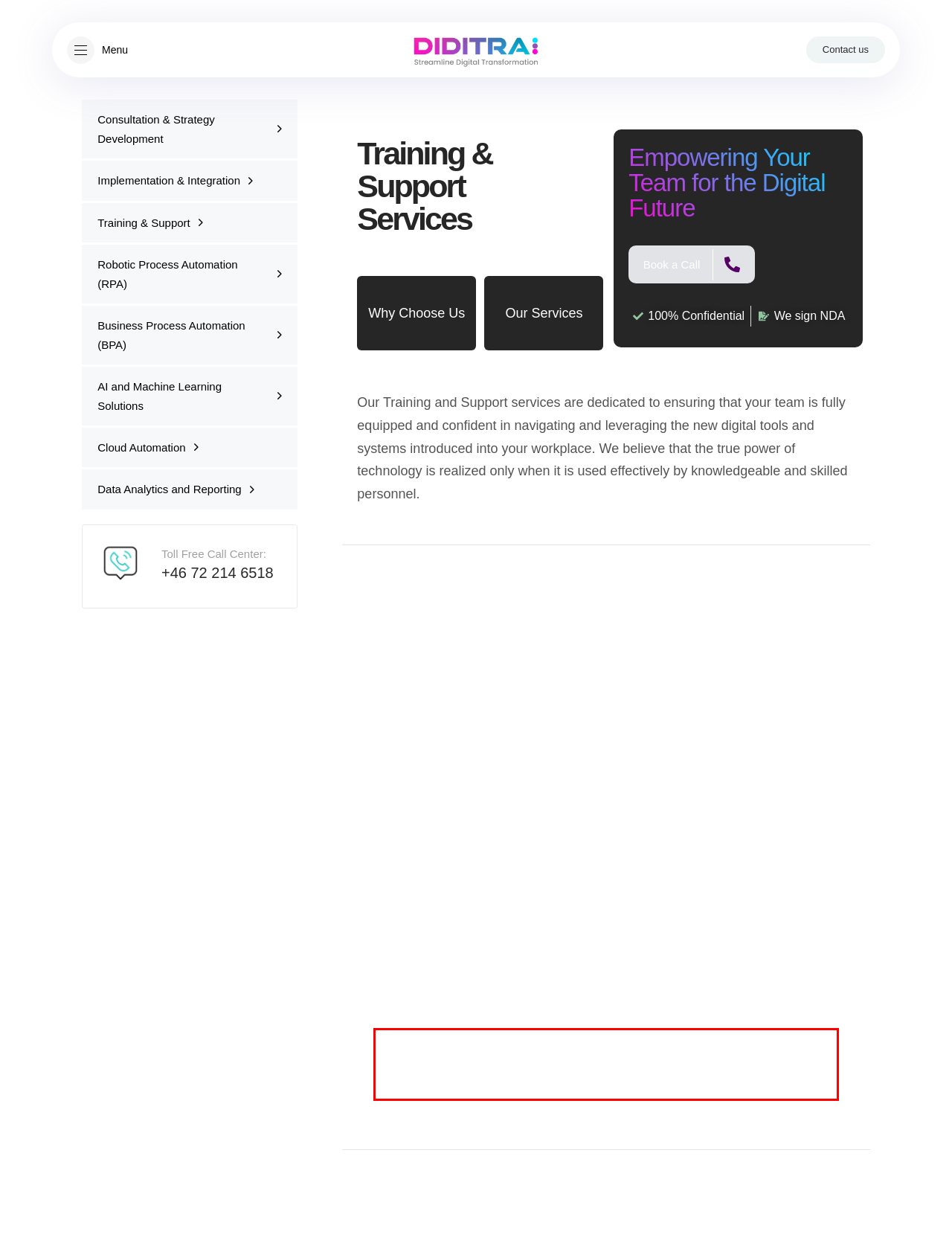Examine the webpage screenshot and use OCR to recognize and output the text within the red bounding box.

Technology is constantly evolving, and so are its challenges. Our ongoing support ensures that your team always has the assistance they need to navigate any difficulties or questions that arise.